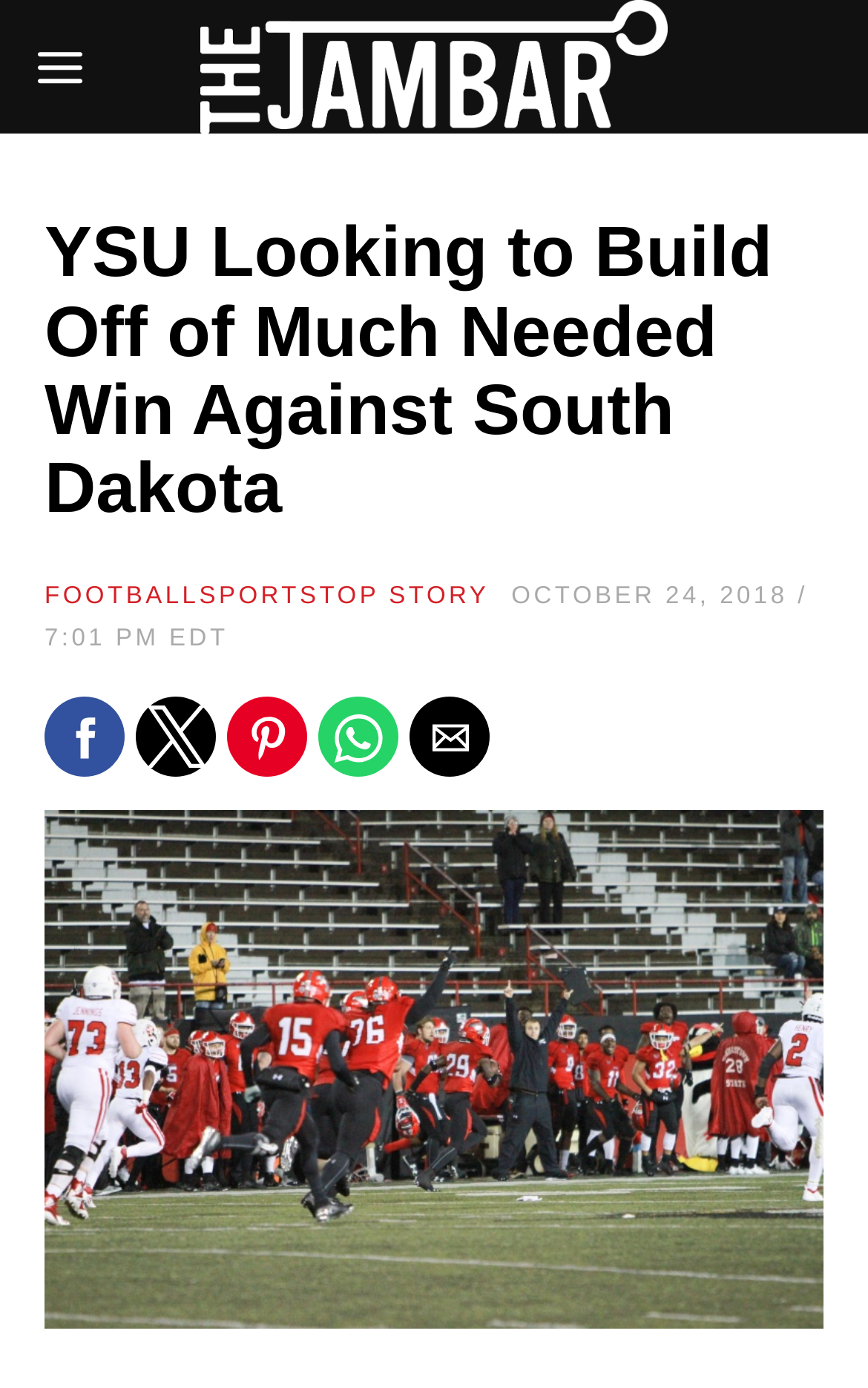Provide a one-word or brief phrase answer to the question:
When was the article published?

OCTOBER 24, 2018 / 7:01 PM EDT